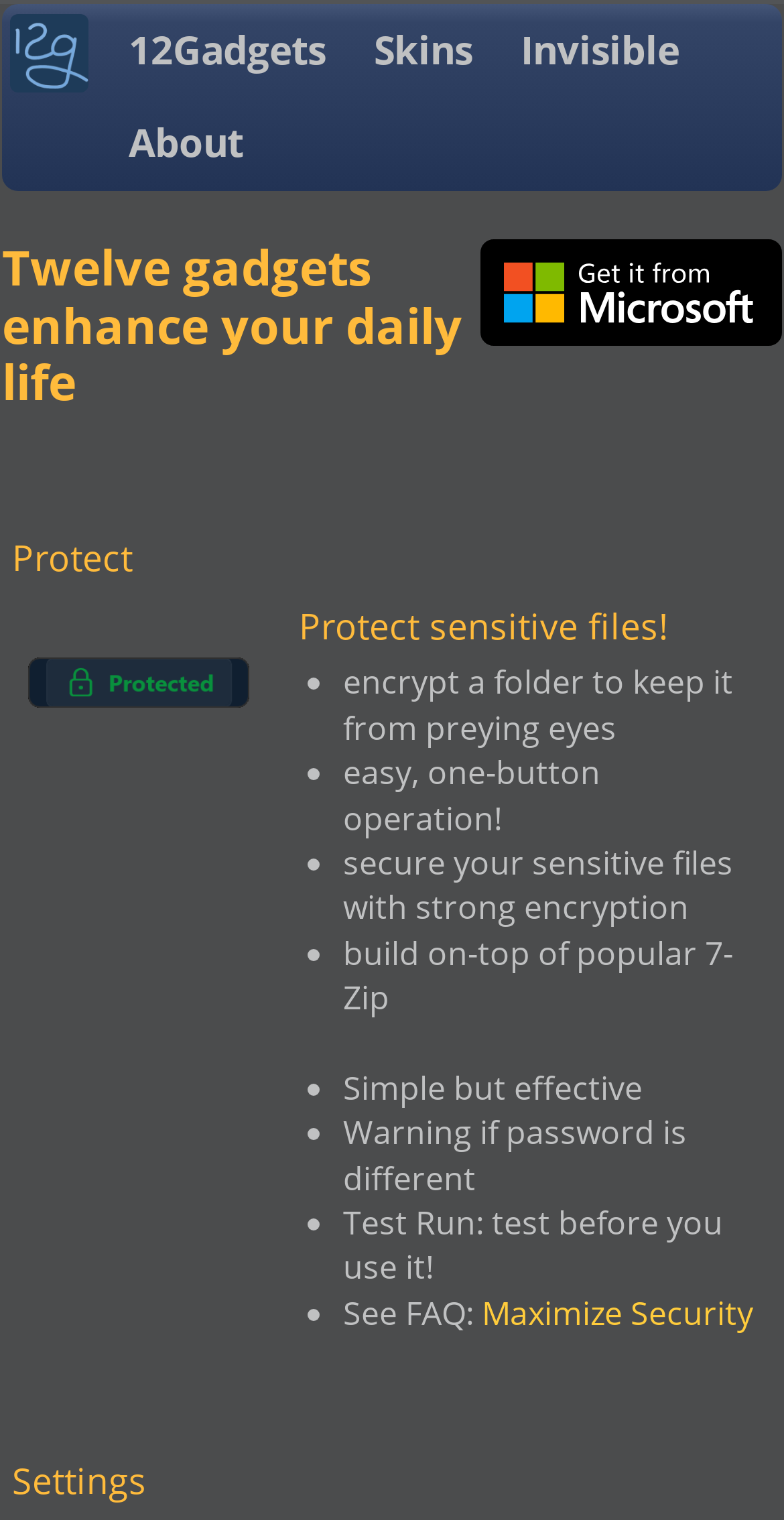Given the element description "12Gadgets" in the screenshot, predict the bounding box coordinates of that UI element.

[0.133, 0.003, 0.446, 0.064]